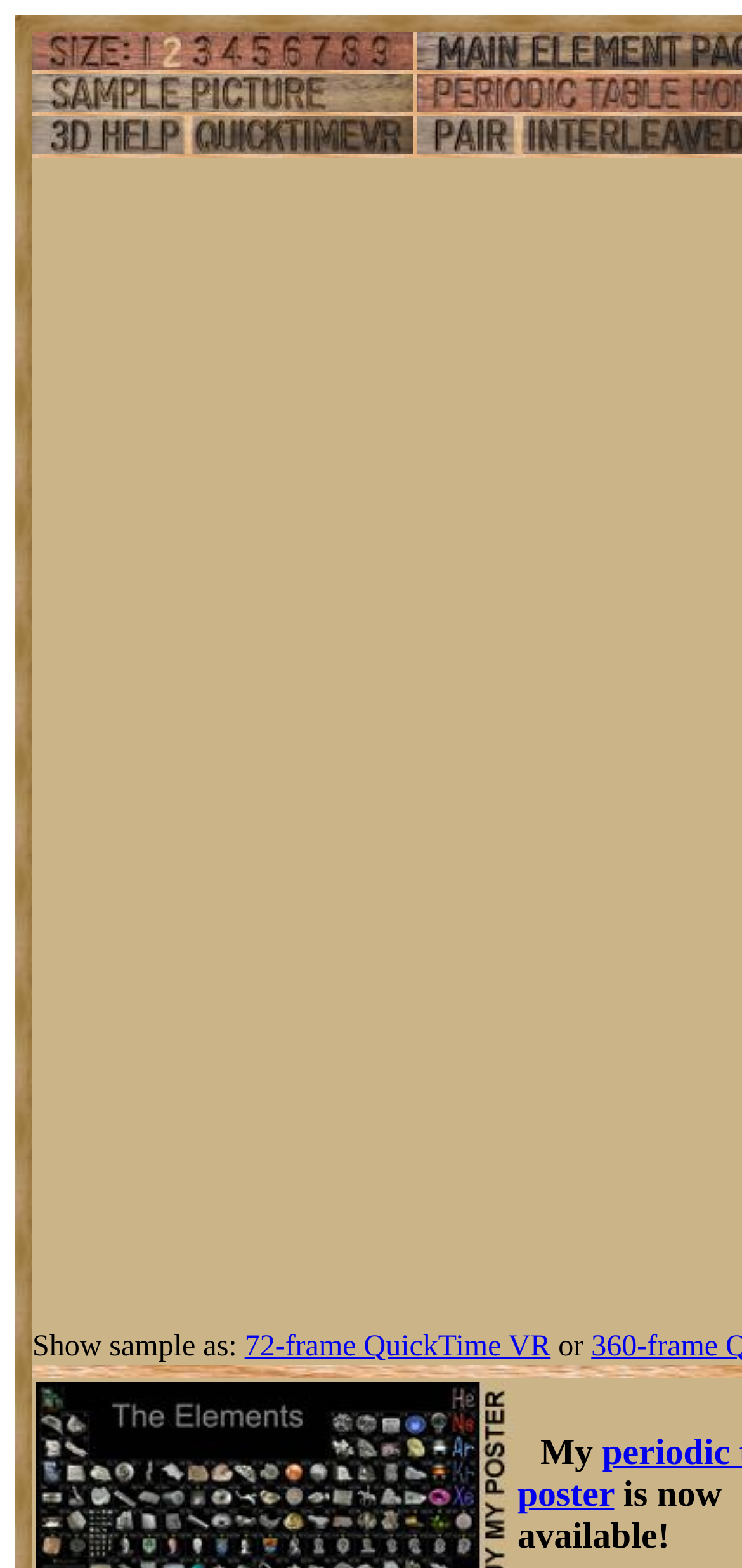How many links are present on the webpage?
Using the visual information from the image, give a one-word or short-phrase answer.

2